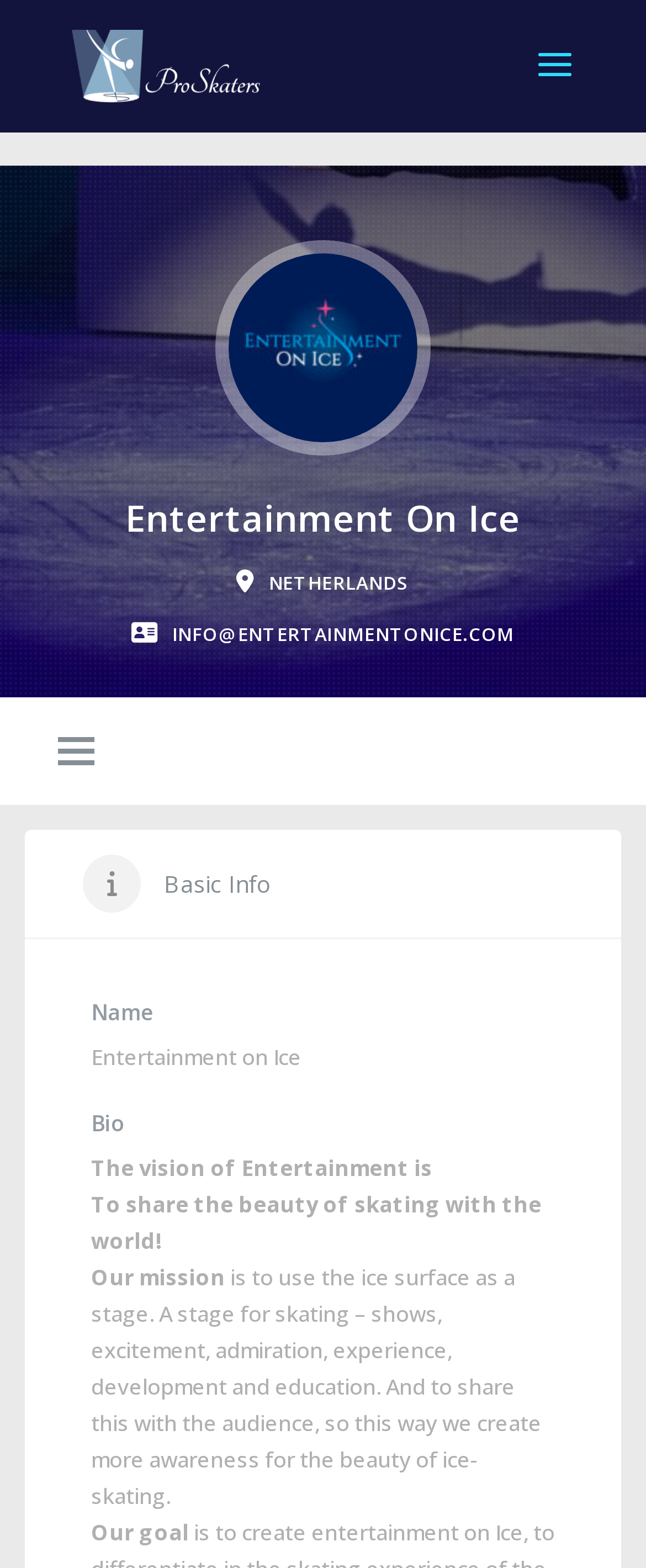Respond to the following question using a concise word or phrase: 
What is the name of the founder of Entertainment on Ice?

Madelene van Beuzekom